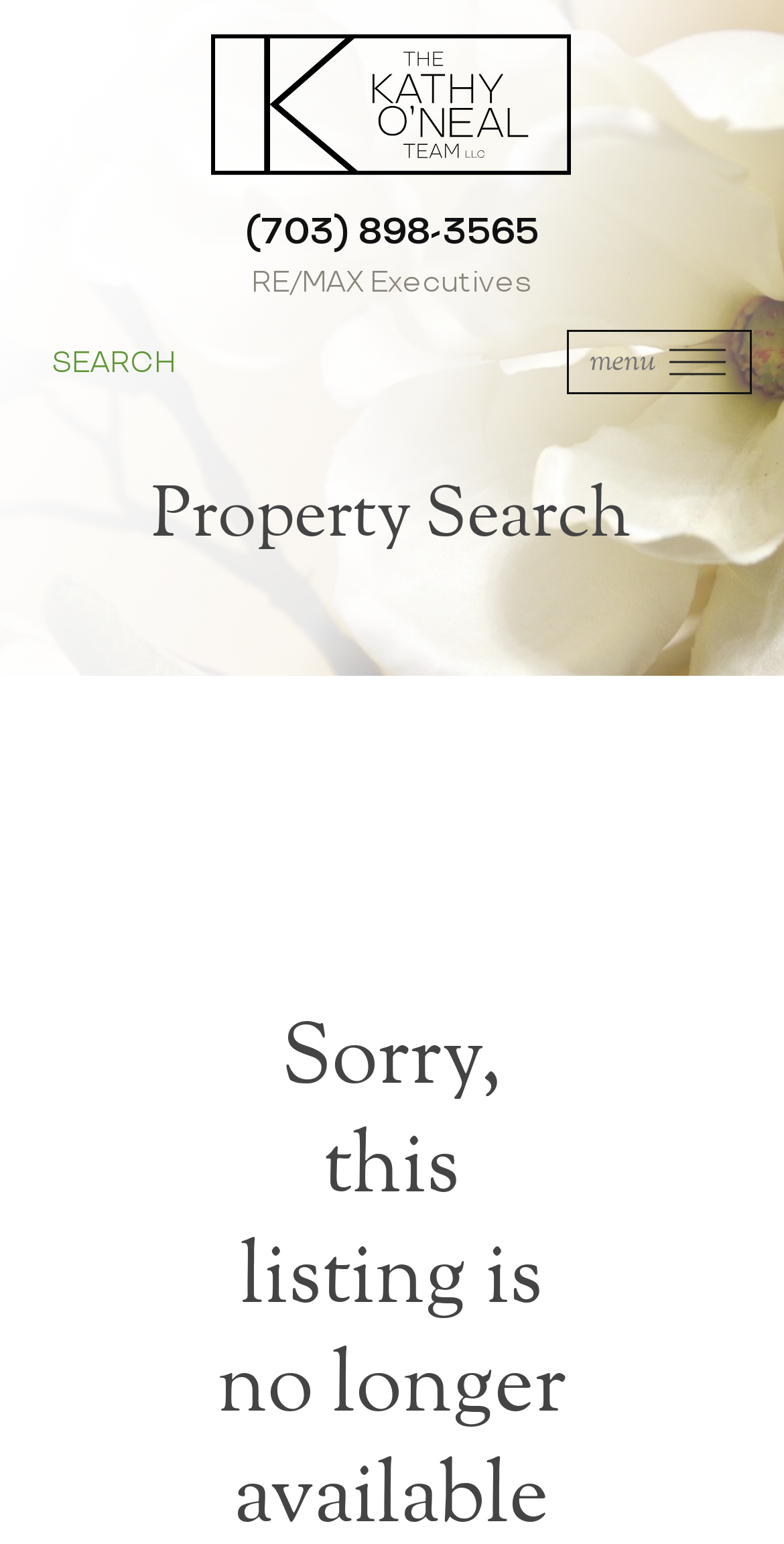What is the main function of this website?
Please use the image to deliver a detailed and complete answer.

I determined the main function of this website by looking at the heading element 'Property Search' which is prominently displayed on the page, suggesting that the website is primarily used for searching properties.